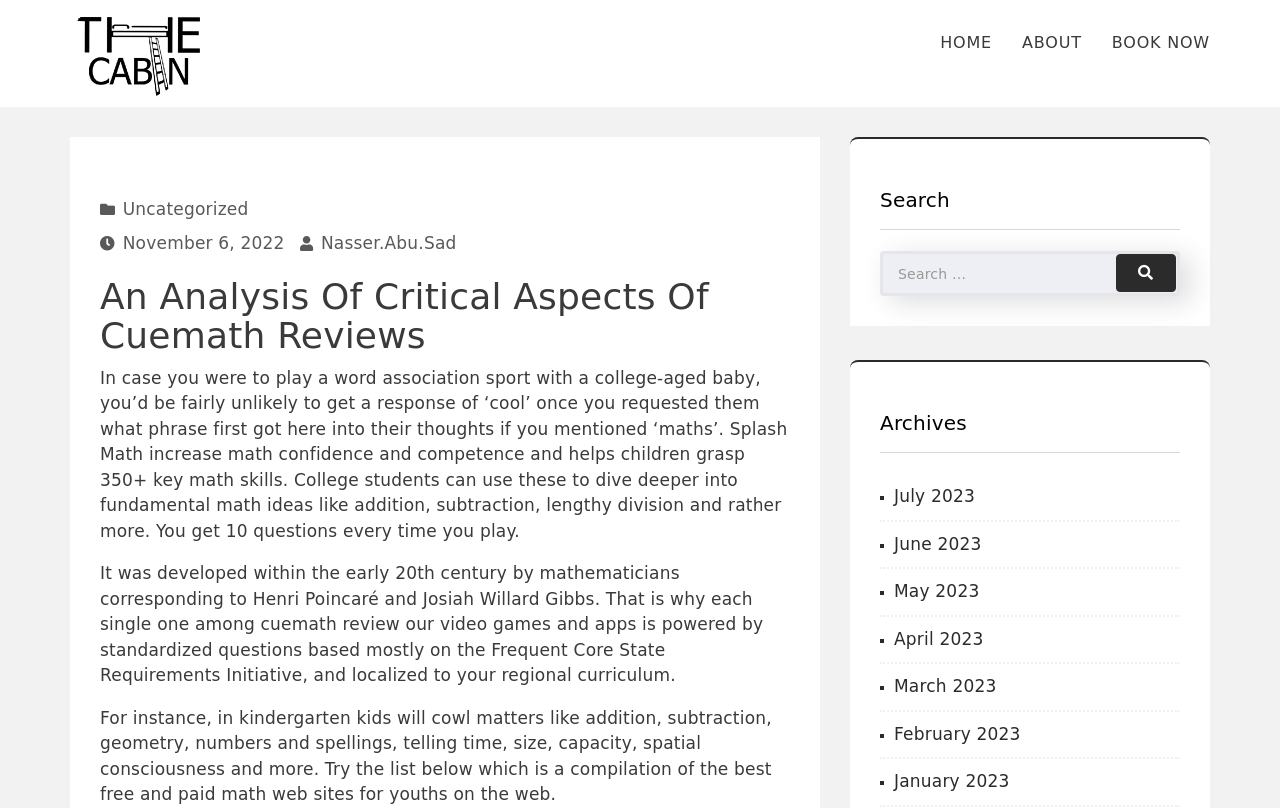Answer briefly with one word or phrase:
What is the main topic of the webpage?

Cuemath Reviews